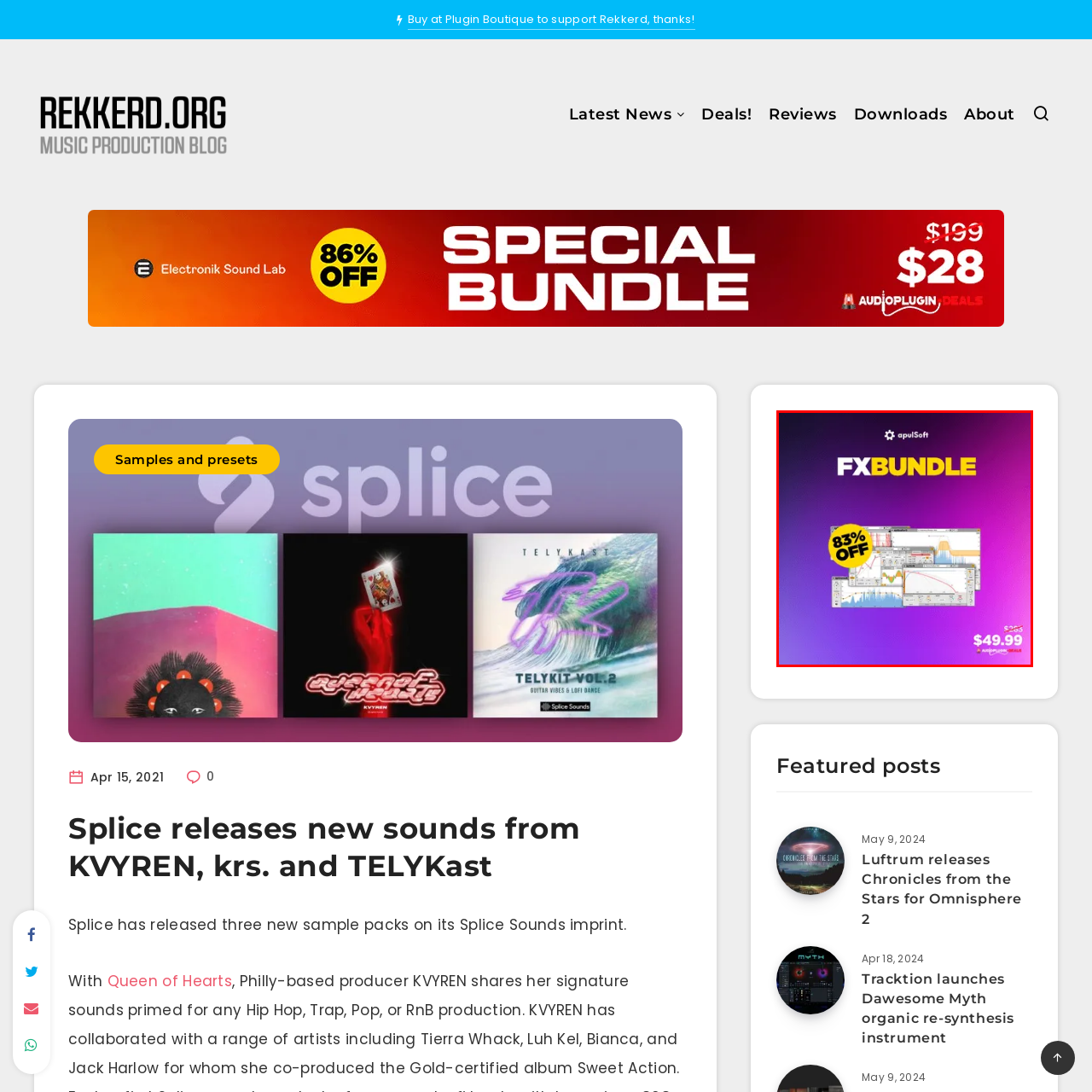Examine the image within the red box and give a concise answer to this question using a single word or short phrase: 
What is the name of the audio plugins dealer?

Not specified